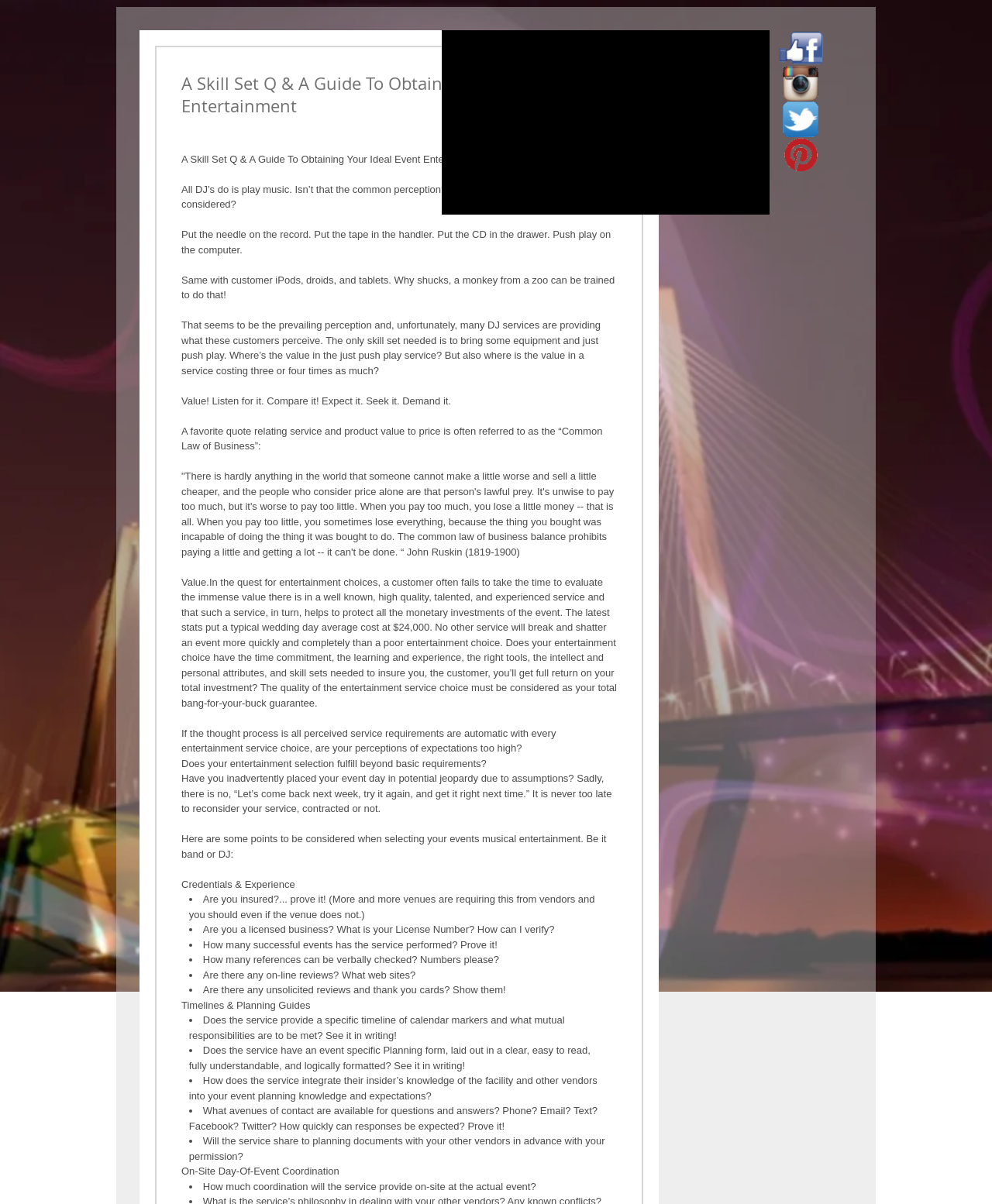What are some factors to consider when selecting an event entertainment service?
Could you answer the question in a detailed manner, providing as much information as possible?

The webpage lists several factors to consider when selecting an event entertainment service, including the service's credentials and experience, whether they are insured, and their ability to provide a specific timeline and planning guide for the event.